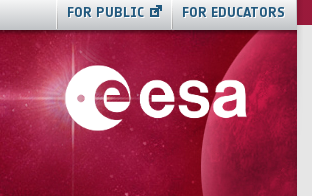Based on the visual content of the image, answer the question thoroughly: What is the dominant color of the background?

The dominant color of the background is red, which is described in the caption as a 'vibrant red cosmic background' that evokes the vastness of space.